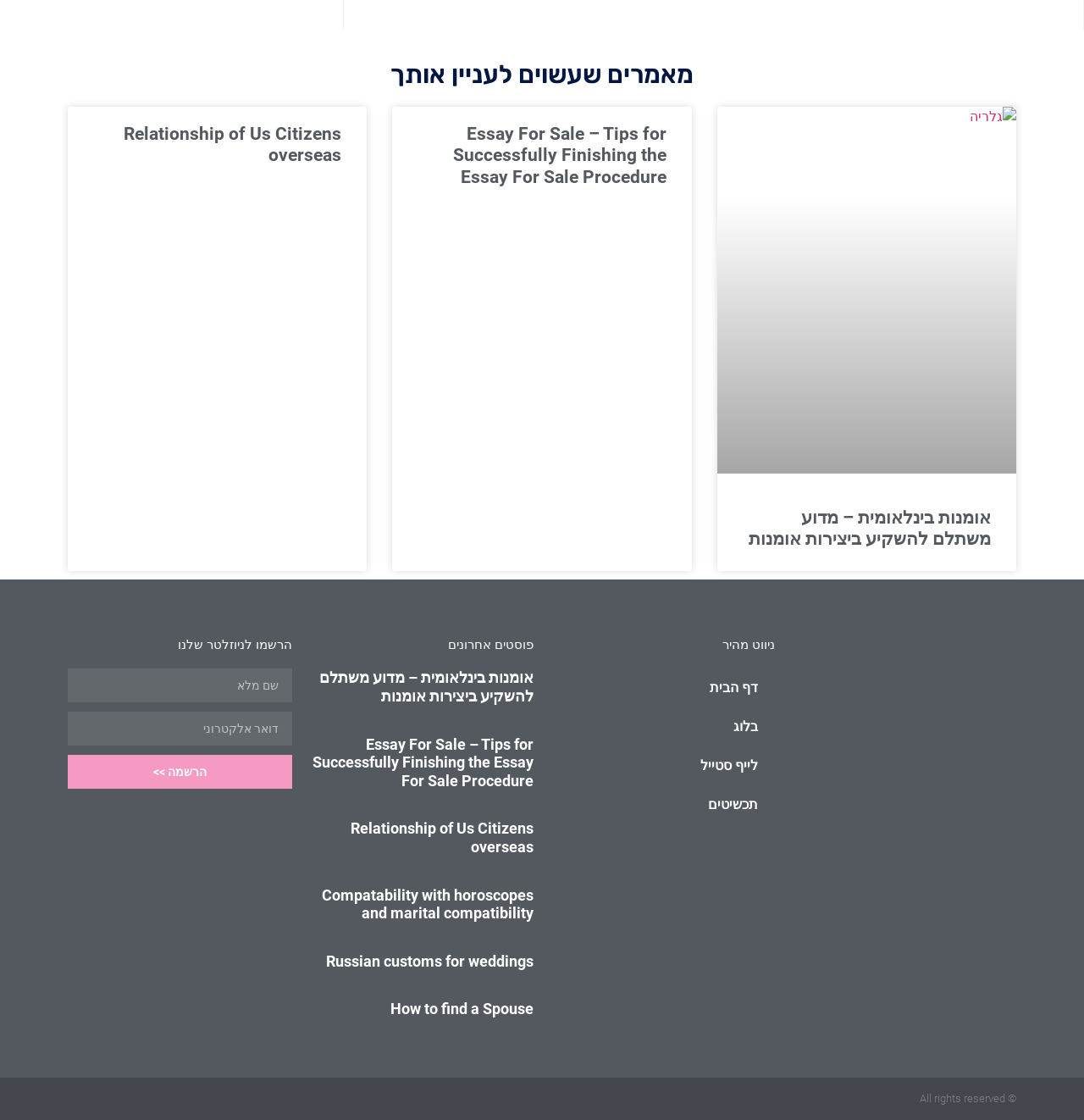Find the bounding box coordinates of the element you need to click on to perform this action: 'Click on the 'תכשיטים' link'. The coordinates should be represented by four float values between 0 and 1, in the format [left, top, right, bottom].

[0.508, 0.701, 0.715, 0.736]